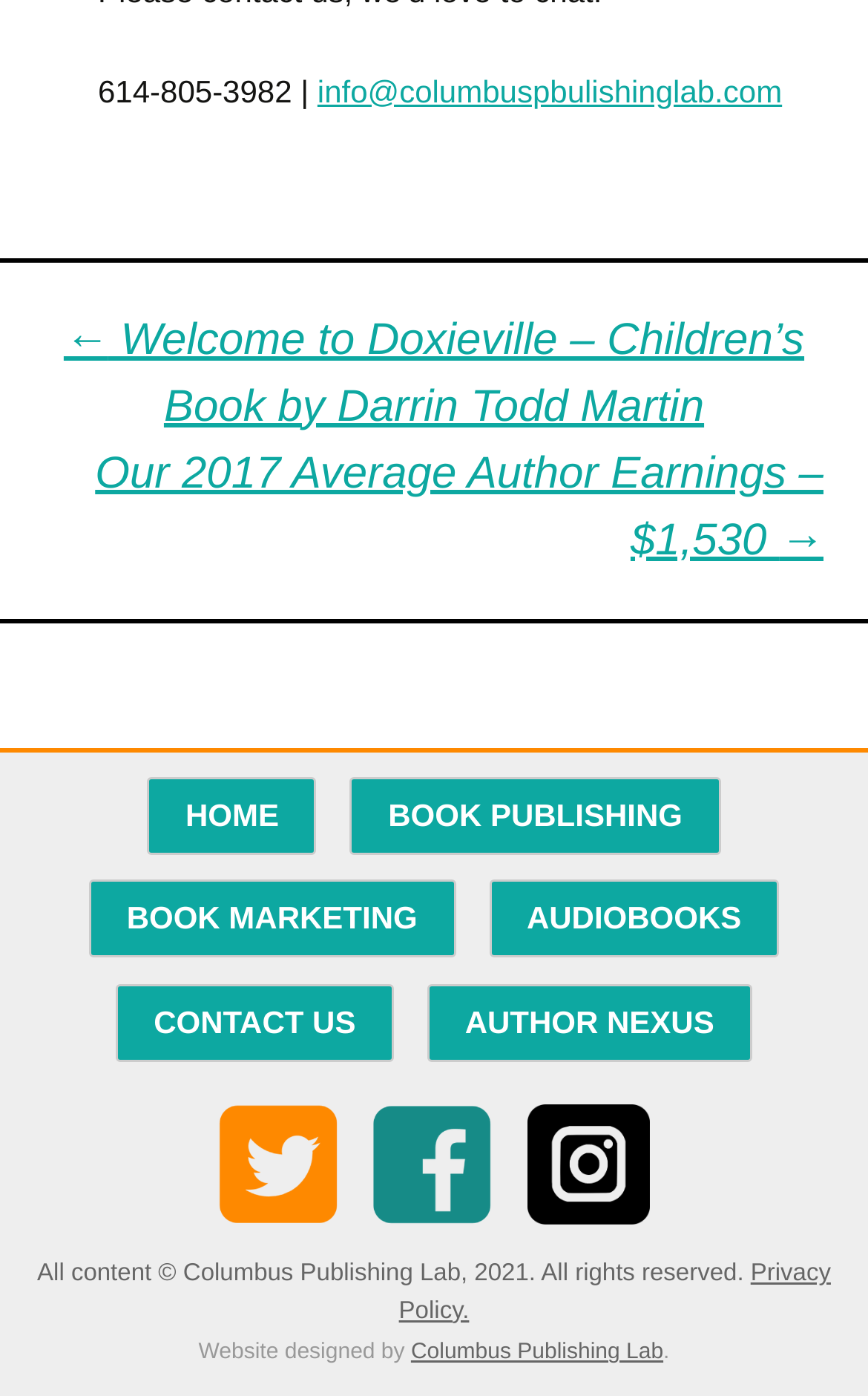Please answer the following question using a single word or phrase: 
How many main navigation links are there?

6